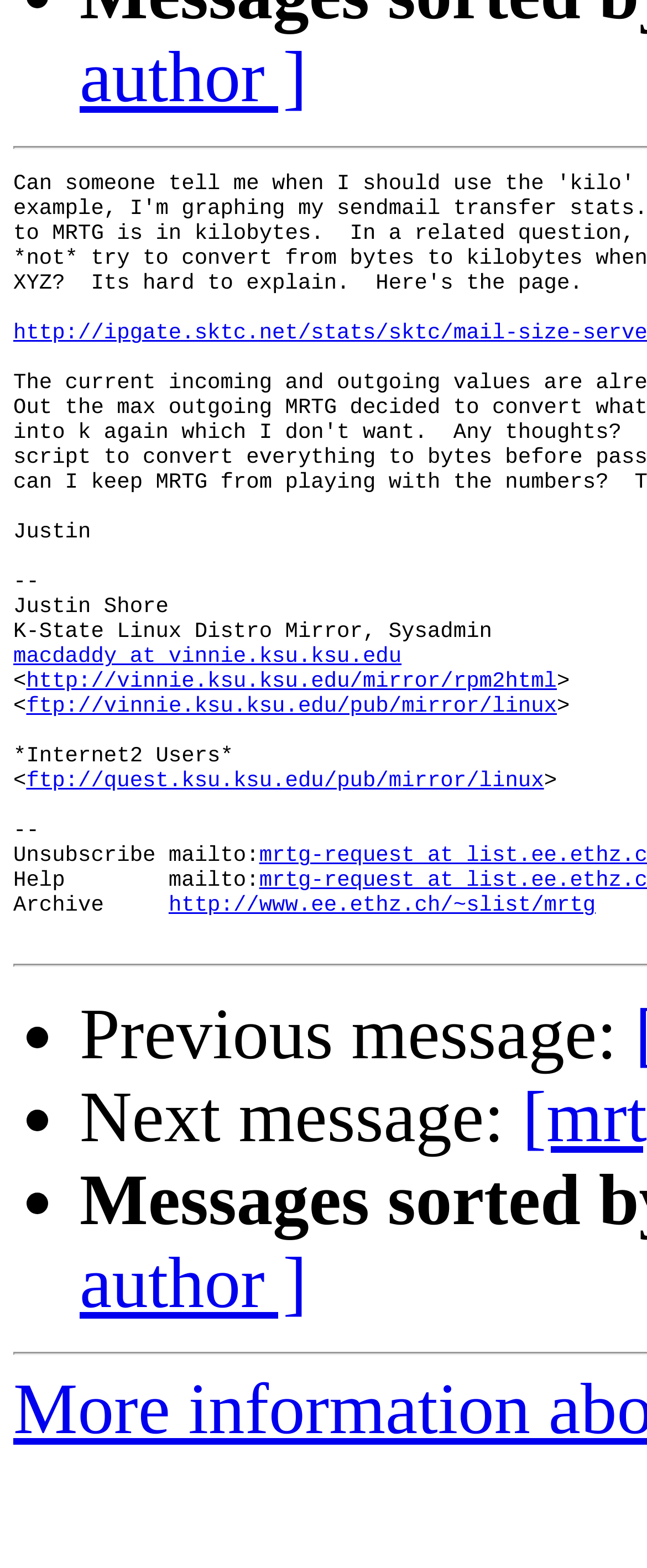Return the bounding box coordinates of the UI element that corresponds to this description: "http://vinnie.ksu.ksu.edu/mirror/rpm2html". The coordinates must be given as four float numbers in the range of 0 and 1, [left, top, right, bottom].

[0.041, 0.427, 0.863, 0.443]